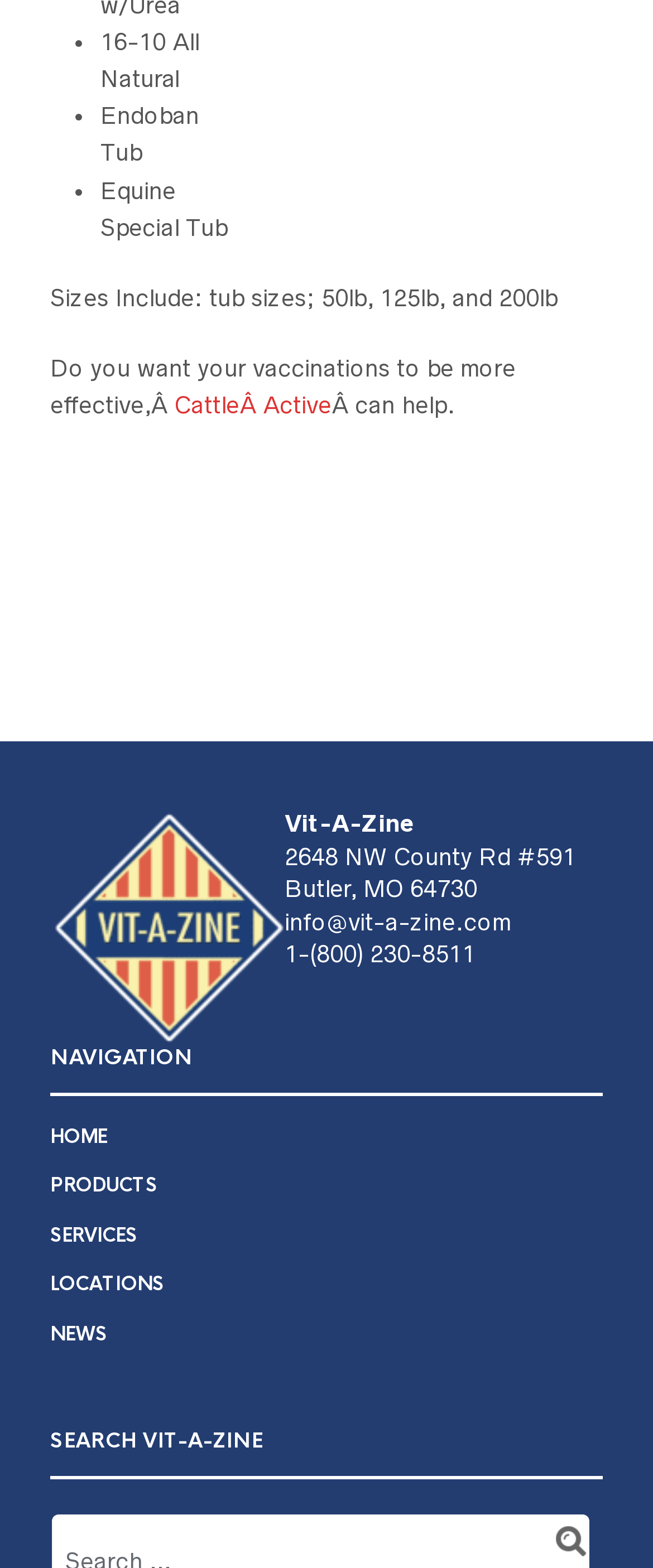What is the address of Vit-A-Zine?
Kindly offer a detailed explanation using the data available in the image.

The address of Vit-A-Zine can be found in the static text elements with the texts '2648 NW County Rd #591' and 'Butler, MO 64730' located at [0.436, 0.537, 0.882, 0.554] and [0.436, 0.558, 0.731, 0.575] respectively.